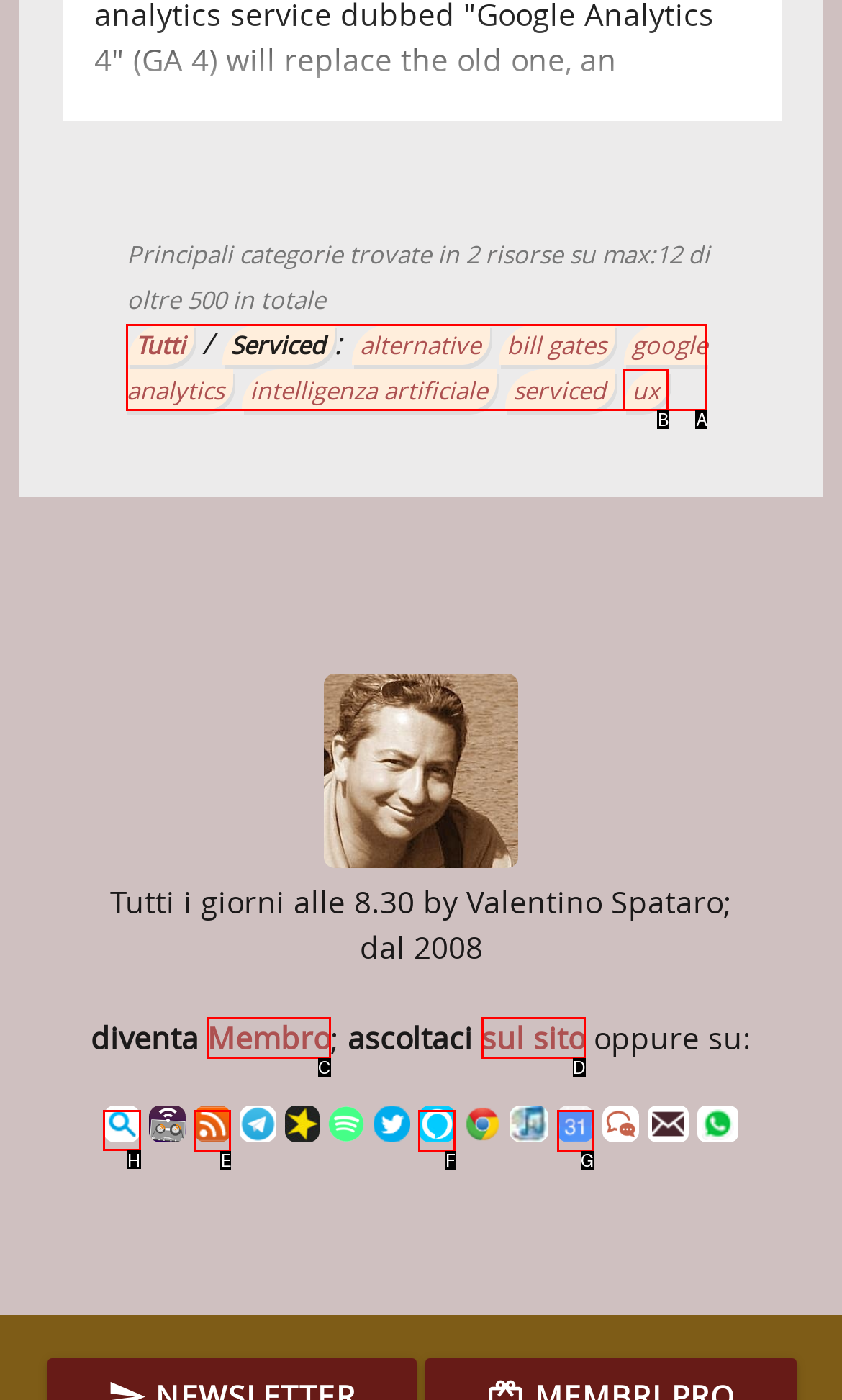Select the letter of the UI element that matches this task: Click on the 'cerca' link
Provide the answer as the letter of the correct choice.

H